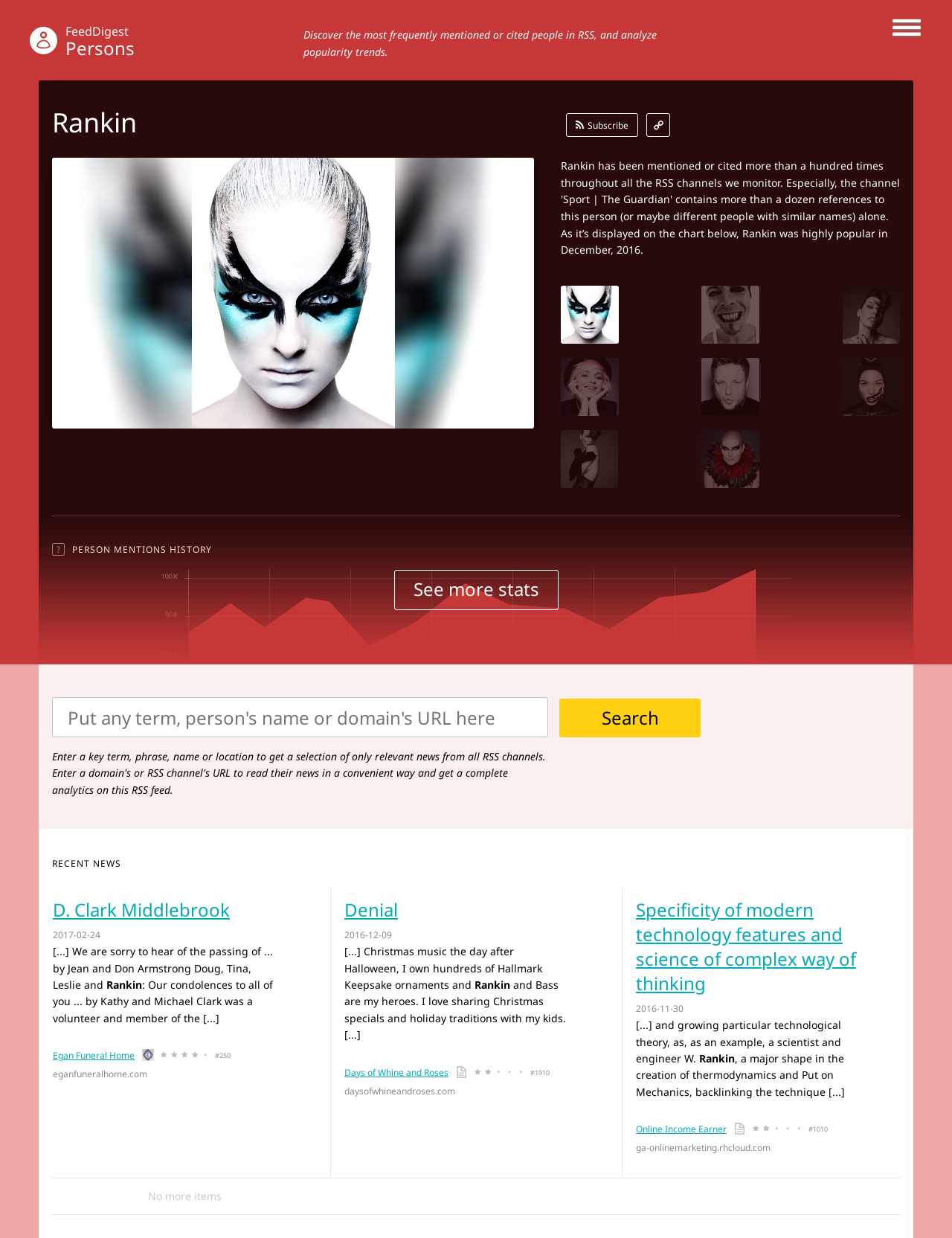Please locate the bounding box coordinates of the element that needs to be clicked to achieve the following instruction: "Visit the Egan Funeral Home website". The coordinates should be four float numbers between 0 and 1, i.e., [left, top, right, bottom].

[0.055, 0.847, 0.141, 0.858]